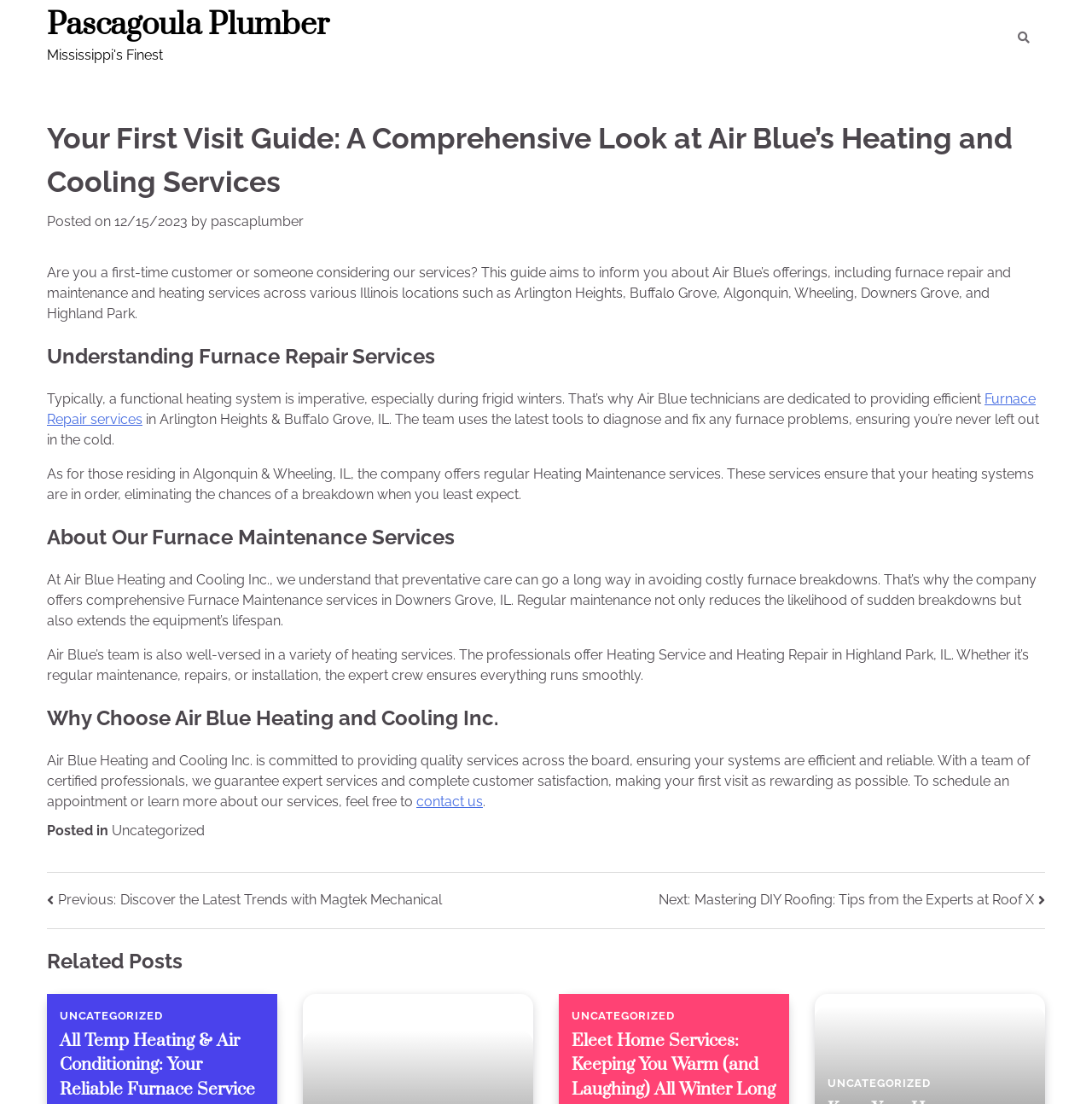Provide a one-word or short-phrase response to the question:
What services are offered in Arlington Heights and Buffalo Grove?

Furnace Repair services